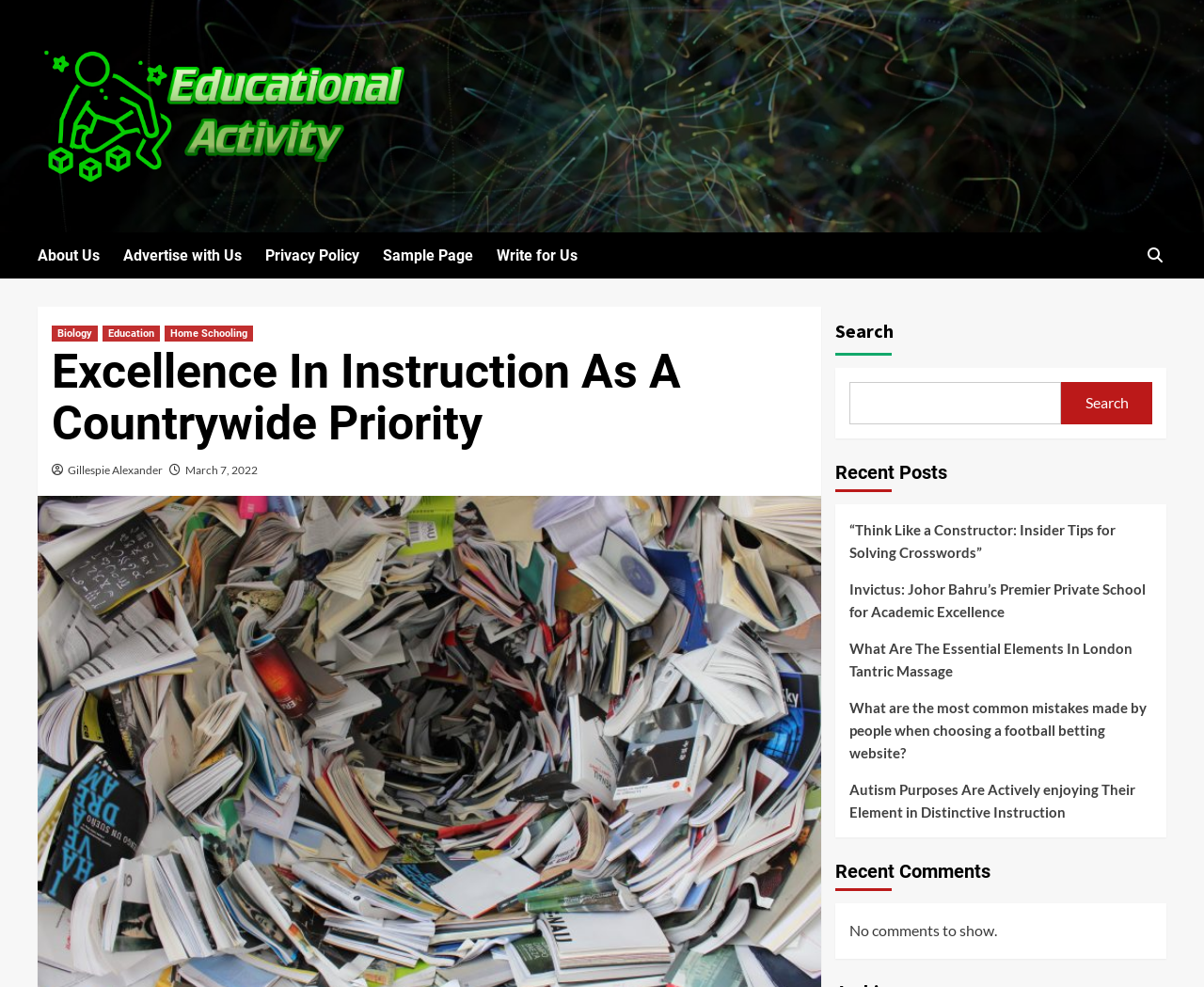Provide an in-depth description of the elements and layout of the webpage.

This webpage is about educational activities and excellence in instruction. At the top left, there is a logo with the text "Educational Activity" which is also a link. Below the logo, there are five links: "About Us", "Advertise with Us", "Privacy Policy", "Sample Page", and "Write for Us". 

To the right of these links, there is a dropdown menu with a icon, which contains links to categories such as "Biology", "Education", and "Home Schooling". Below the dropdown menu, there is a heading "Excellence In Instruction As A Countrywide Priority" followed by a link to the author "Gillespie Alexander" and the date "March 7, 2022".

On the right side of the page, there is a search bar with a button and a placeholder text "Search". Below the search bar, there is a heading "Recent Posts" followed by five links to recent articles with titles such as "Think Like a Constructor: Insider Tips for Solving Crosswords" and "Autism Purposes Are Actively enjoying Their Element in Distinctive Instruction". 

Further down, there is a heading "Recent Comments" with a message "No comments to show."